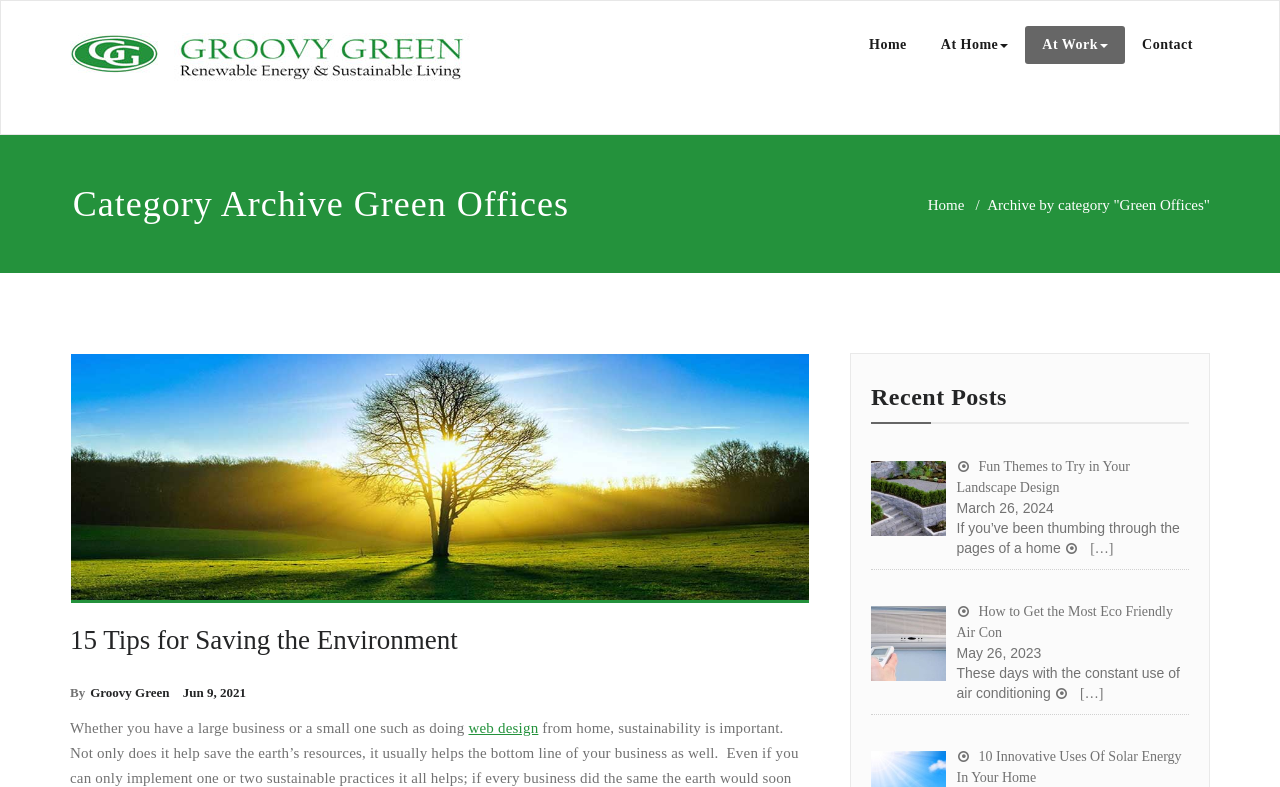Determine the bounding box coordinates of the clickable element to complete this instruction: "Learn about '10 Innovative Uses Of Solar Energy In Your Home'". Provide the coordinates in the format of four float numbers between 0 and 1, [left, top, right, bottom].

[0.747, 0.952, 0.923, 0.998]